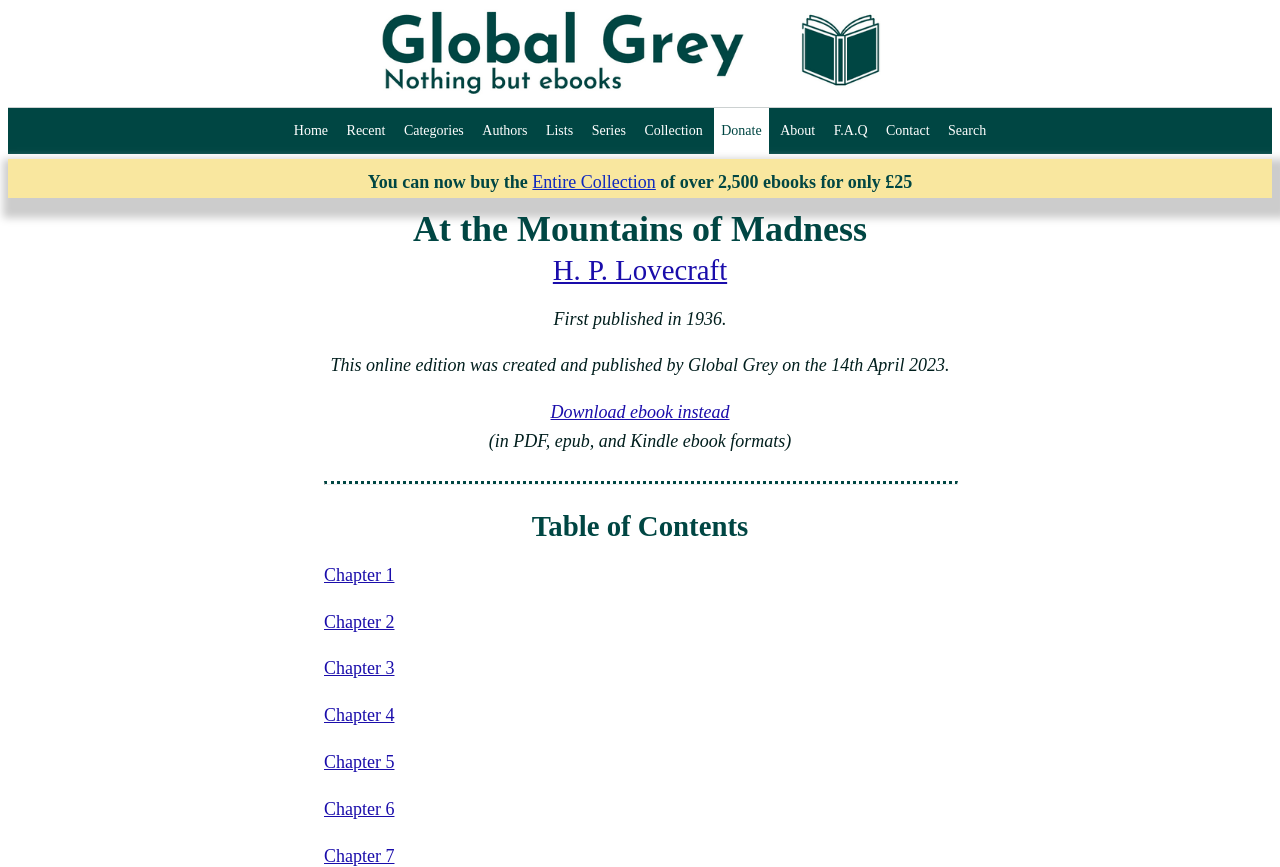Please identify the bounding box coordinates of the element that needs to be clicked to execute the following command: "View the entire collection of ebooks". Provide the bounding box using four float numbers between 0 and 1, formatted as [left, top, right, bottom].

[0.416, 0.198, 0.512, 0.221]